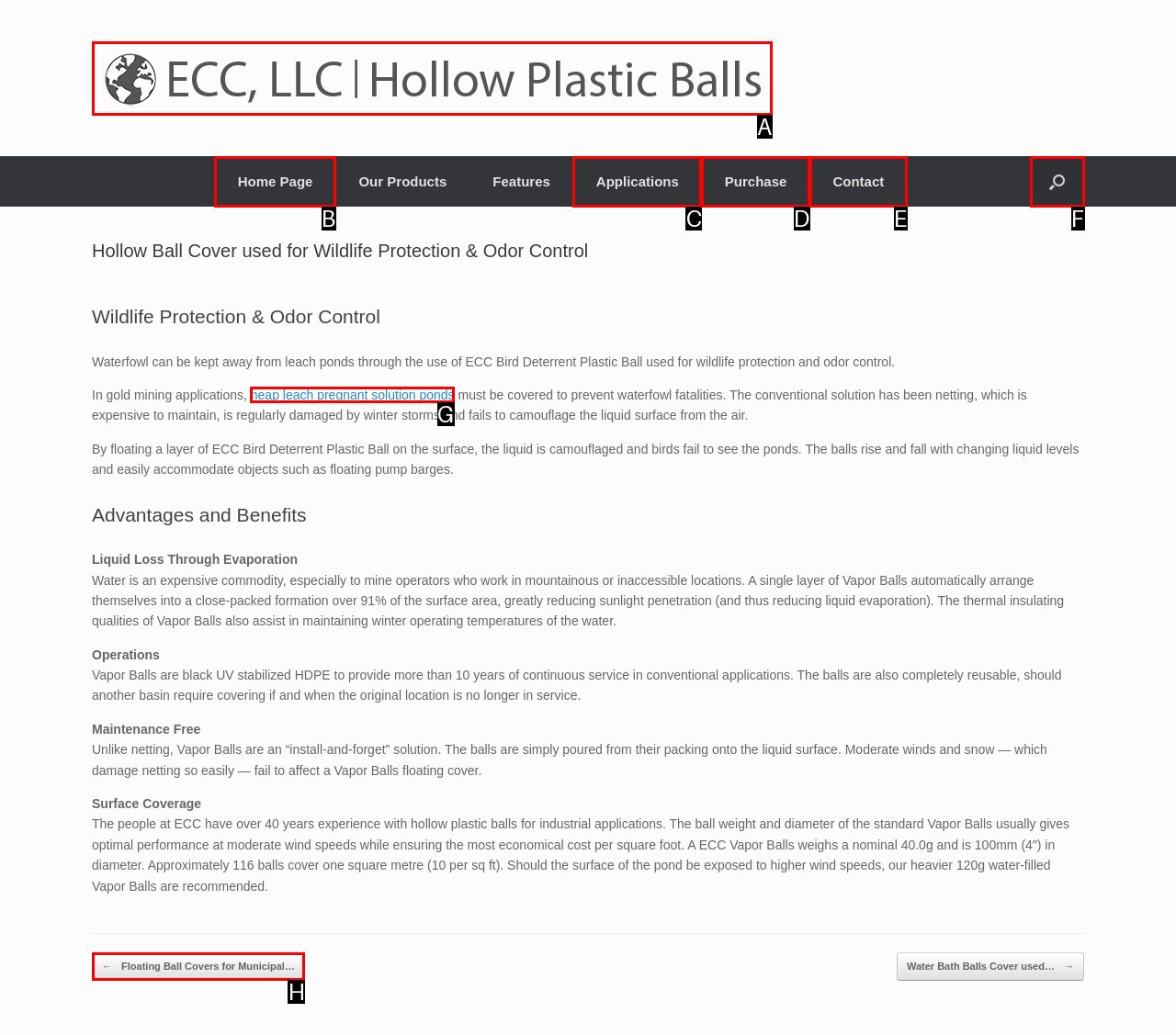Choose the letter of the option you need to click to Read more about heap leach pregnant solution ponds. Answer with the letter only.

G